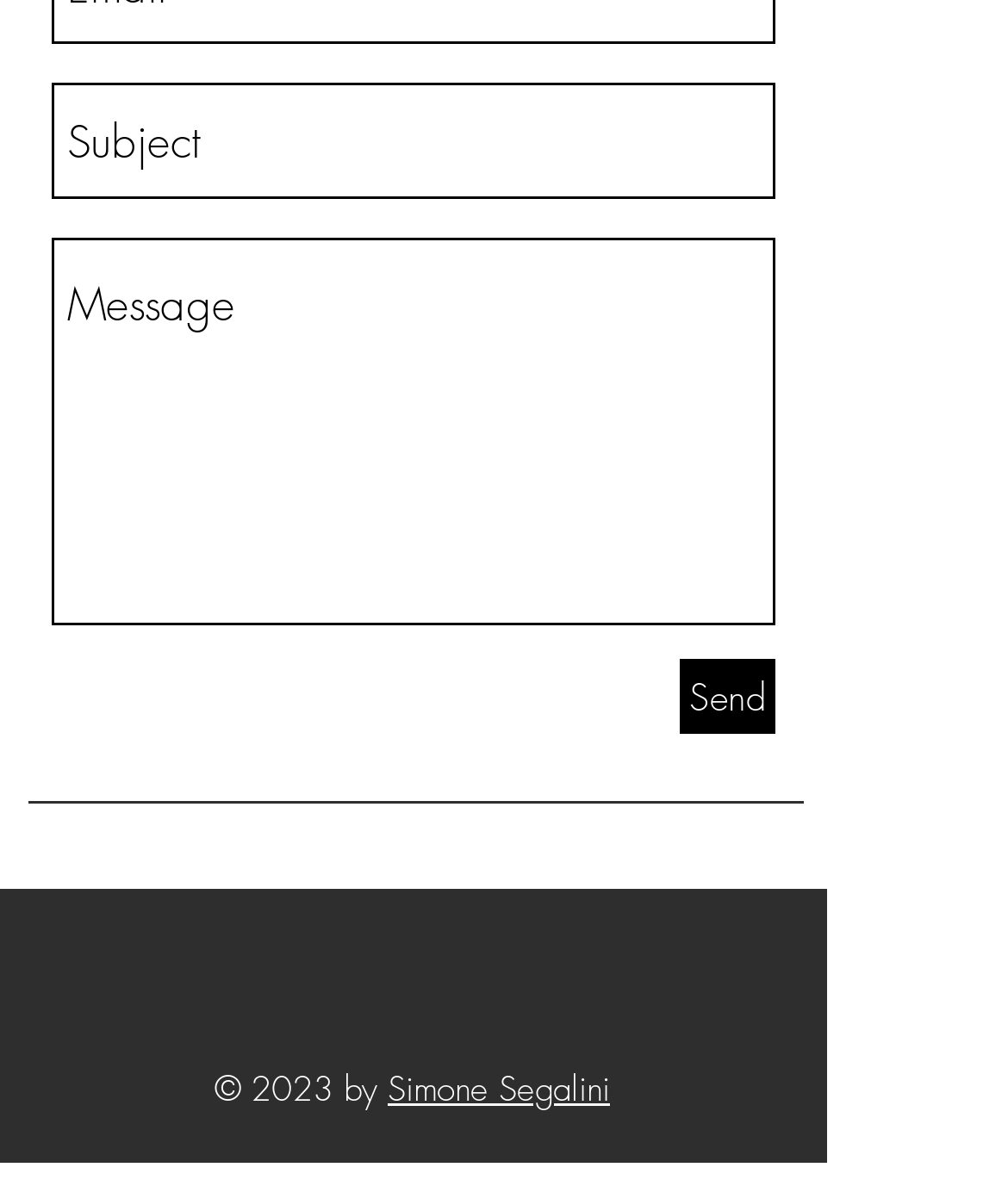How many social media platforms are linked?
Using the visual information, answer the question in a single word or phrase.

Two